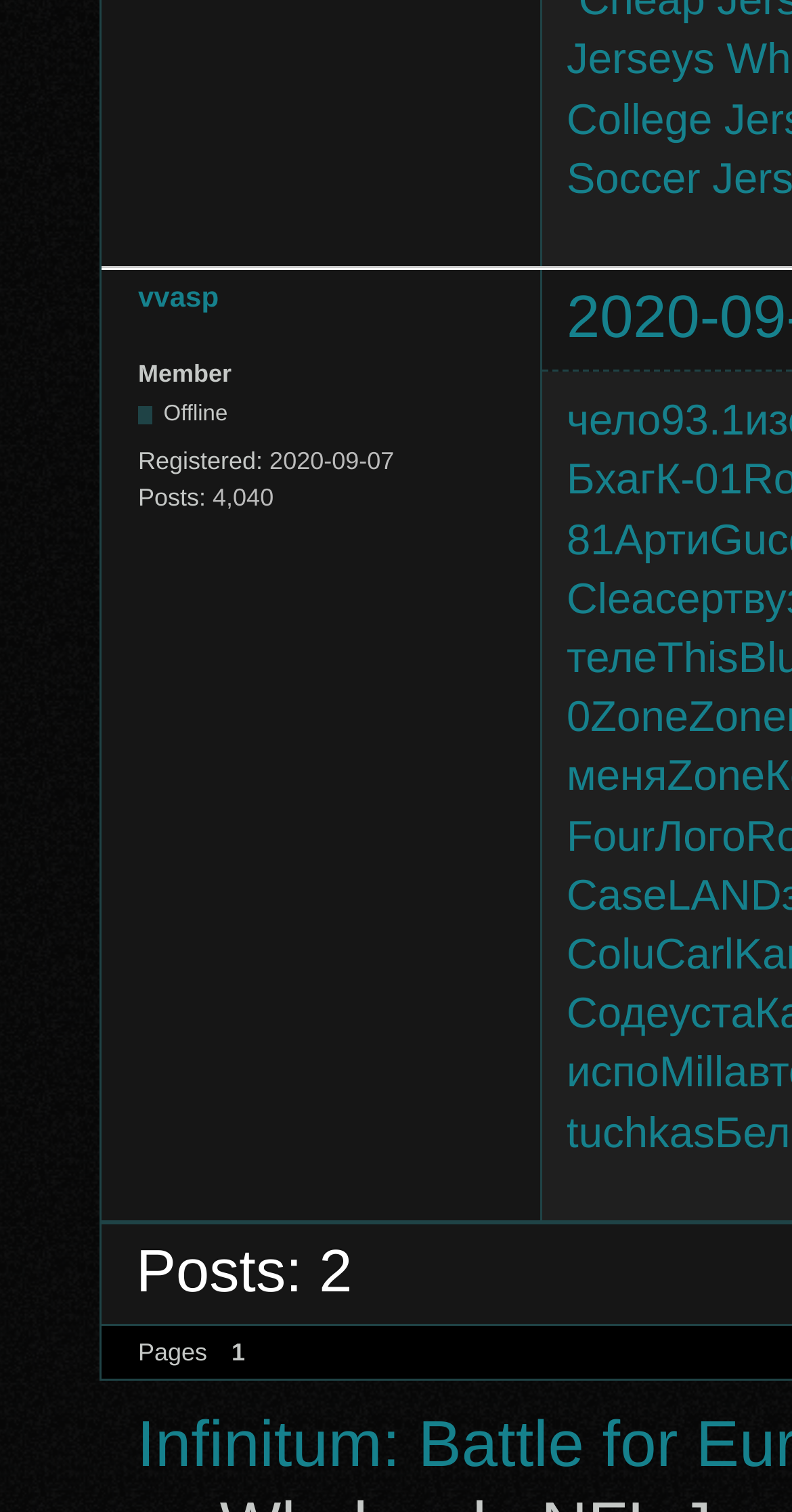Find the bounding box coordinates for the area that must be clicked to perform this action: "Go to Zone page".

[0.746, 0.459, 0.869, 0.49]